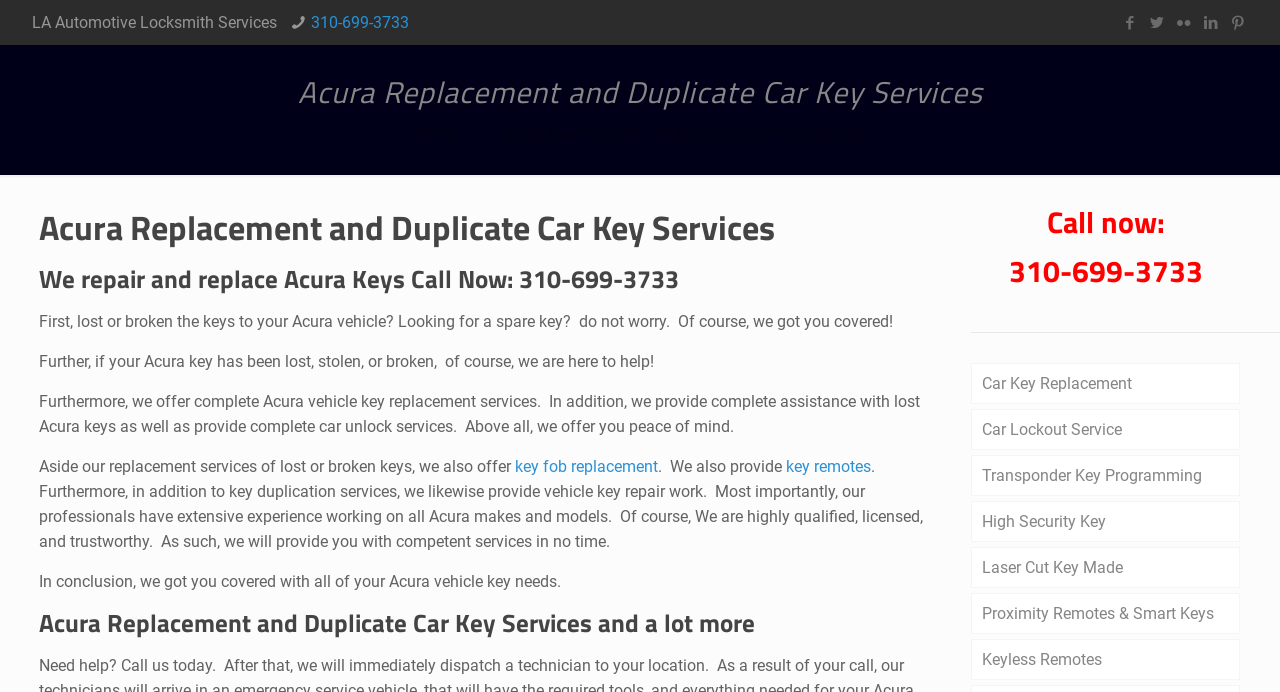Determine the coordinates of the bounding box for the clickable area needed to execute this instruction: "Get a quote for car key replacement".

[0.759, 0.525, 0.969, 0.584]